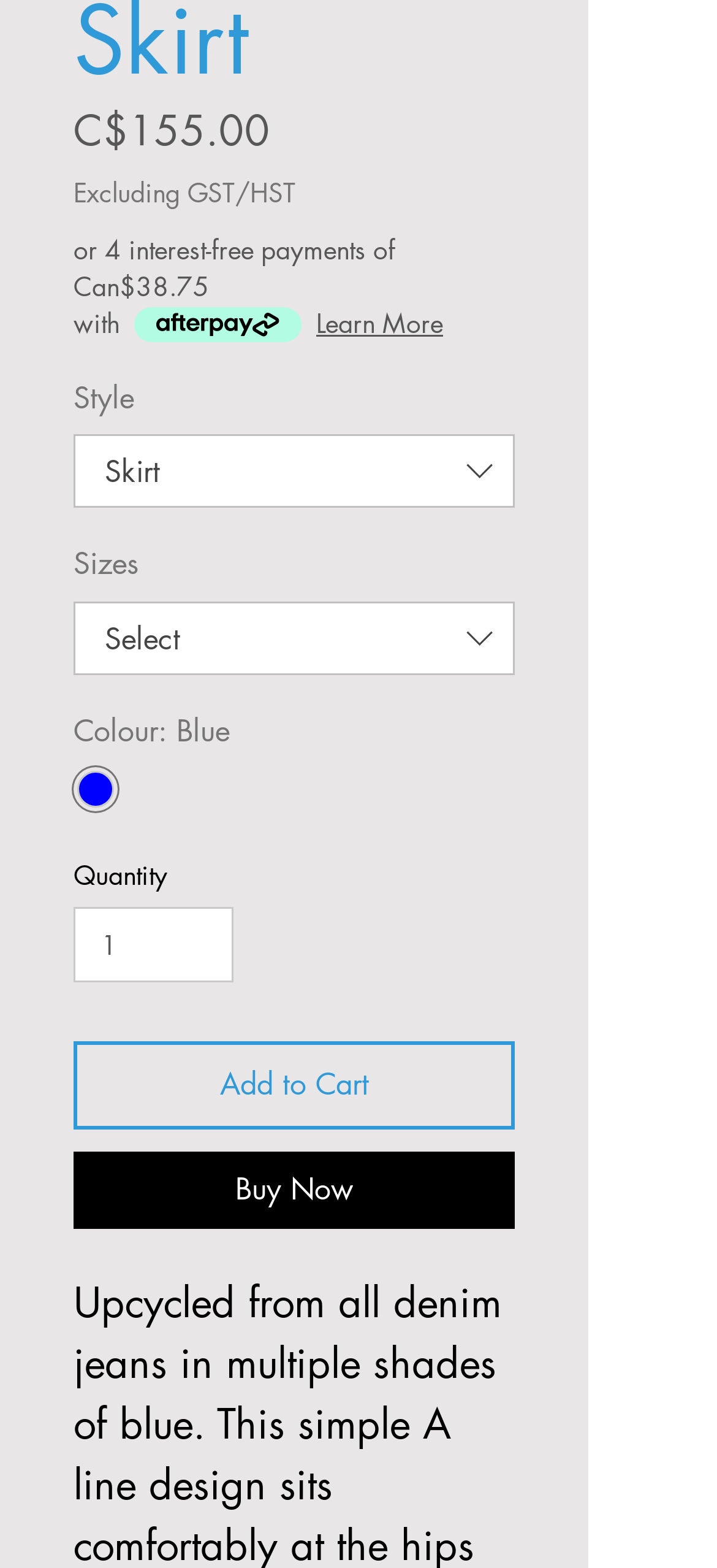What is the minimum quantity that can be added to cart?
Using the visual information, respond with a single word or phrase.

1